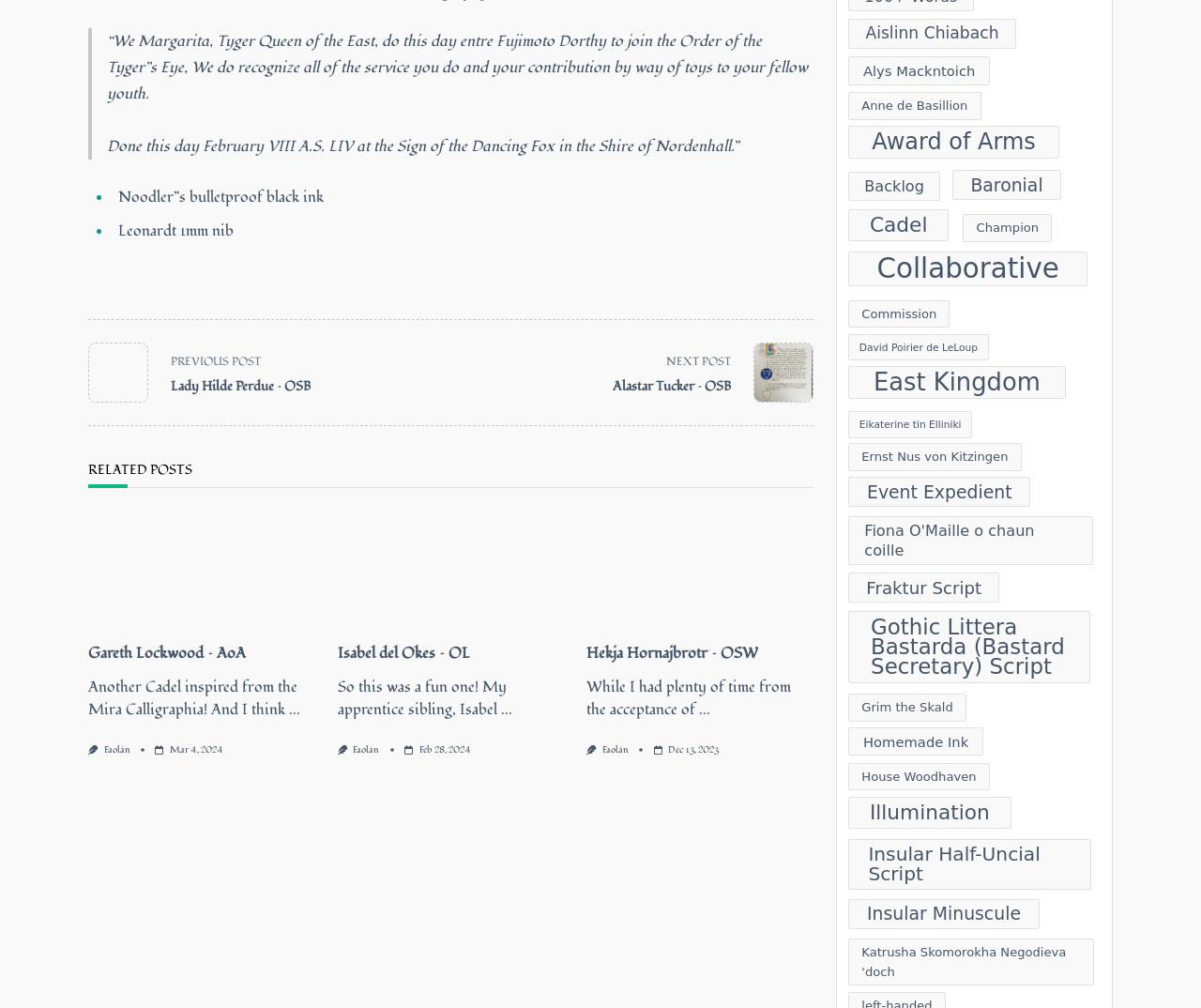Please determine the bounding box coordinates for the element with the description: "Event Expedient".

[0.706, 0.473, 0.858, 0.503]